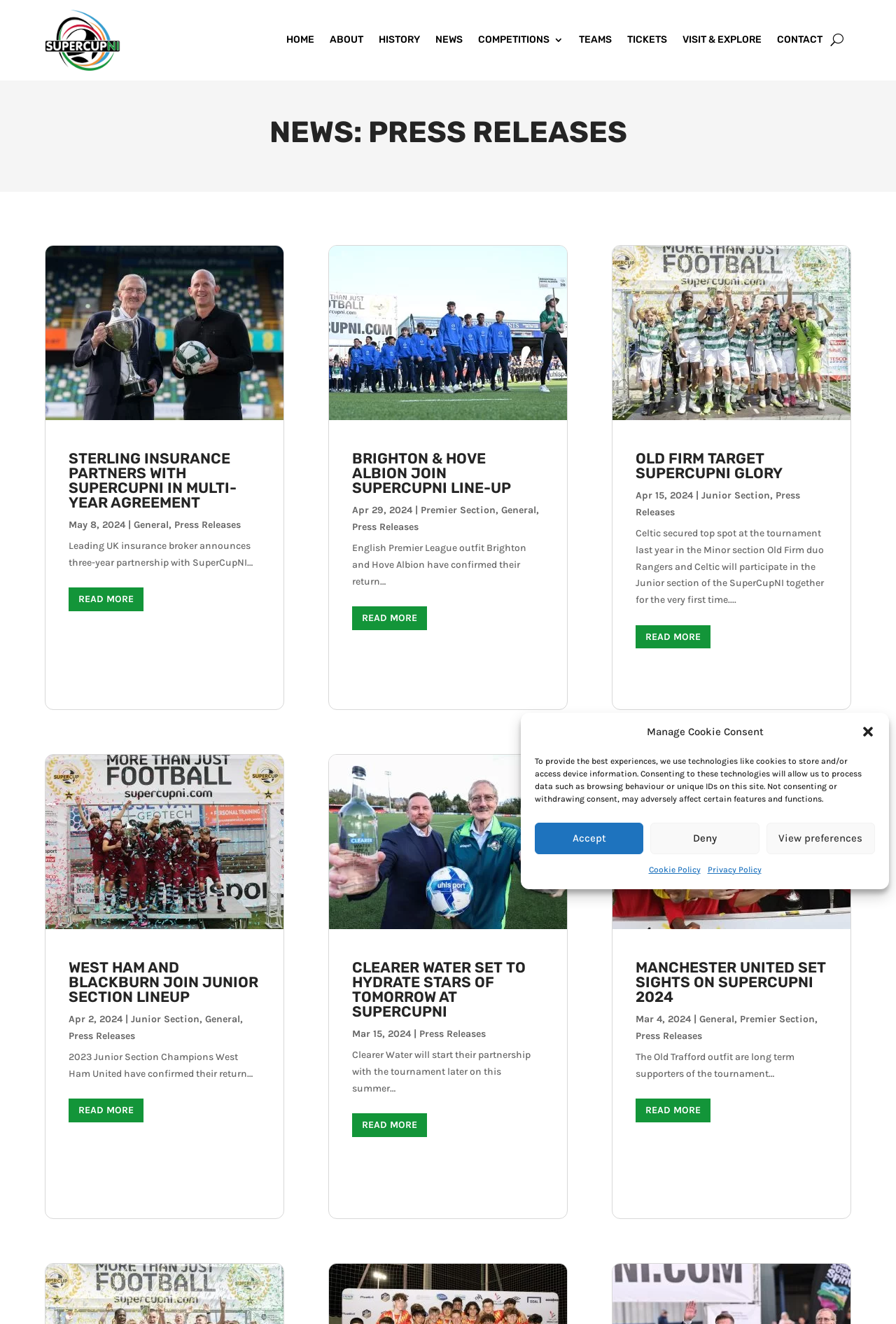What is the name of the insurance broker that partnered with SuperCupNI?
Look at the screenshot and respond with a single word or phrase.

Sterling Insurance